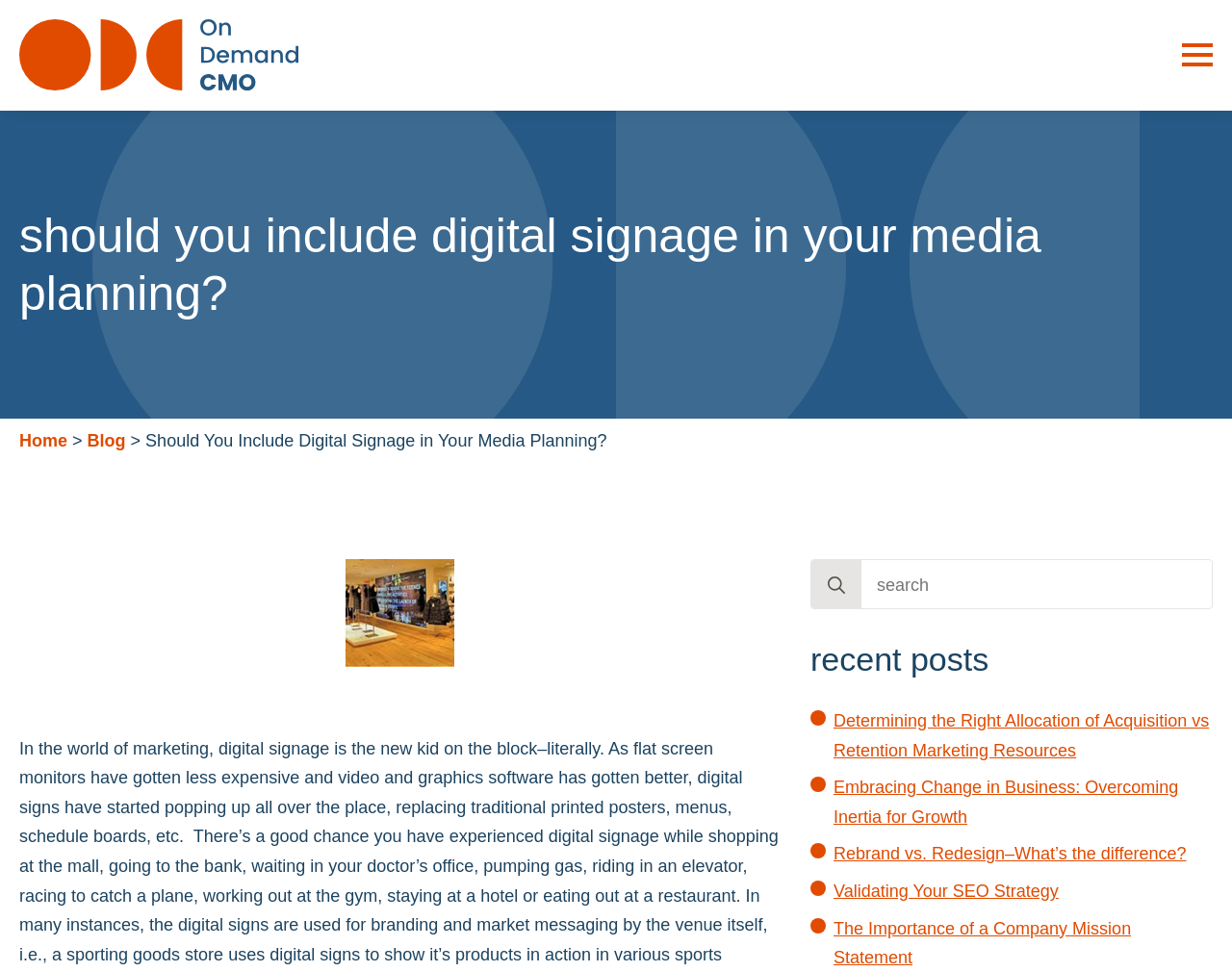Locate the bounding box coordinates of the element that needs to be clicked to carry out the instruction: "Read the blog". The coordinates should be given as four float numbers ranging from 0 to 1, i.e., [left, top, right, bottom].

[0.071, 0.443, 0.102, 0.463]